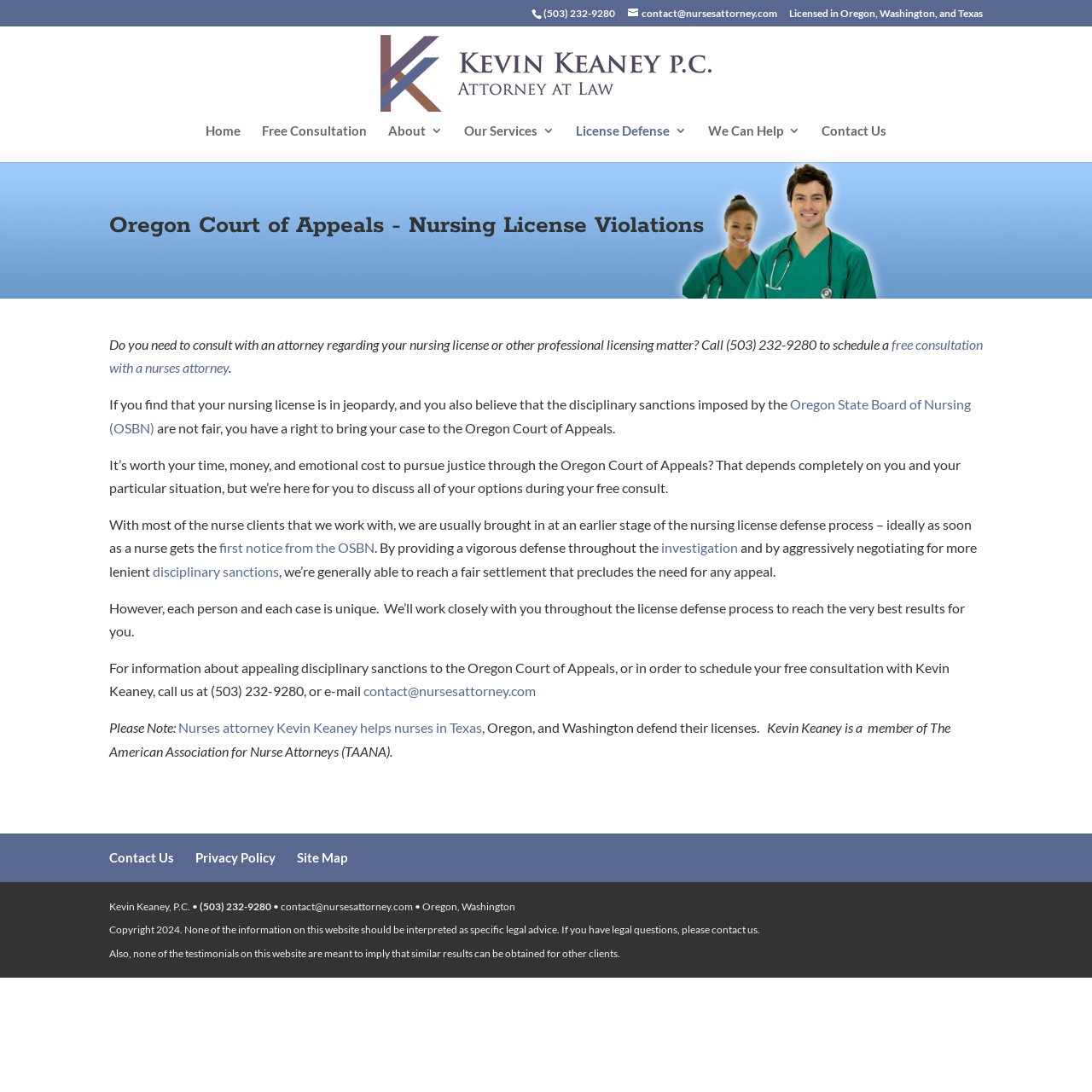What is the name of the attorney?
Please answer the question as detailed as possible.

I found the attorney's name by looking at the bottom of the webpage, where it says 'Kevin Keaney, P.C. • (503) 232-9280 • contact@nursesattorney.com • Oregon, Washington'. The name is also mentioned in the middle of the webpage as 'Kevin Keaney, a nurses attorney'.